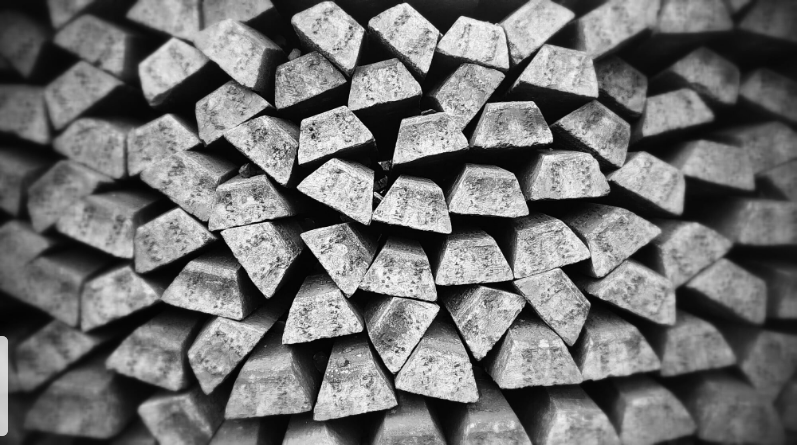What is the surface texture of the ingots?
Using the image as a reference, answer the question in detail.

The caption describes the surface of the ingots as rough and textured, highlighting the rawness of the material, which suggests that the ingots have not been polished or refined.